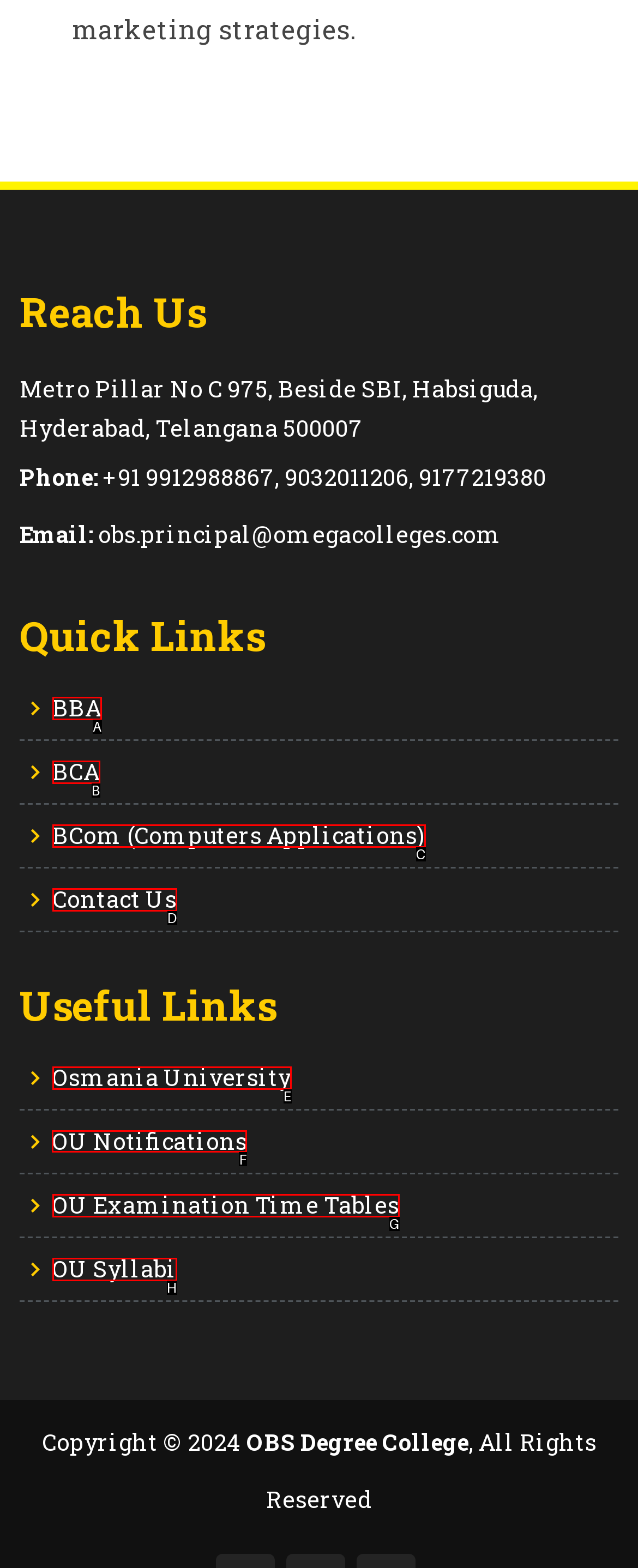Pick the HTML element that should be clicked to execute the task: check OU Notifications
Respond with the letter corresponding to the correct choice.

F